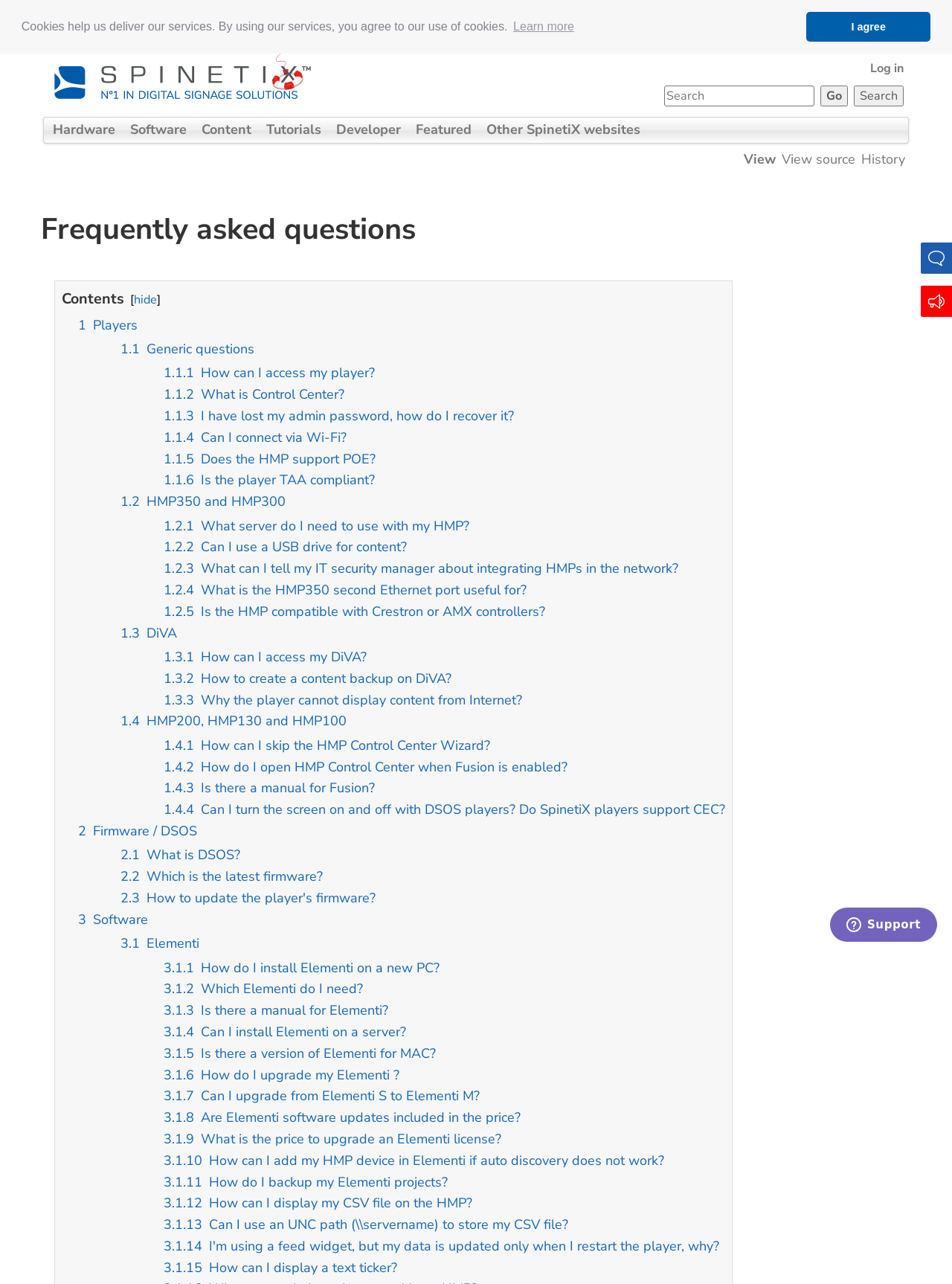Please pinpoint the bounding box coordinates for the region I should click to adhere to this instruction: "Learn more about cookies".

[0.537, 0.012, 0.606, 0.03]